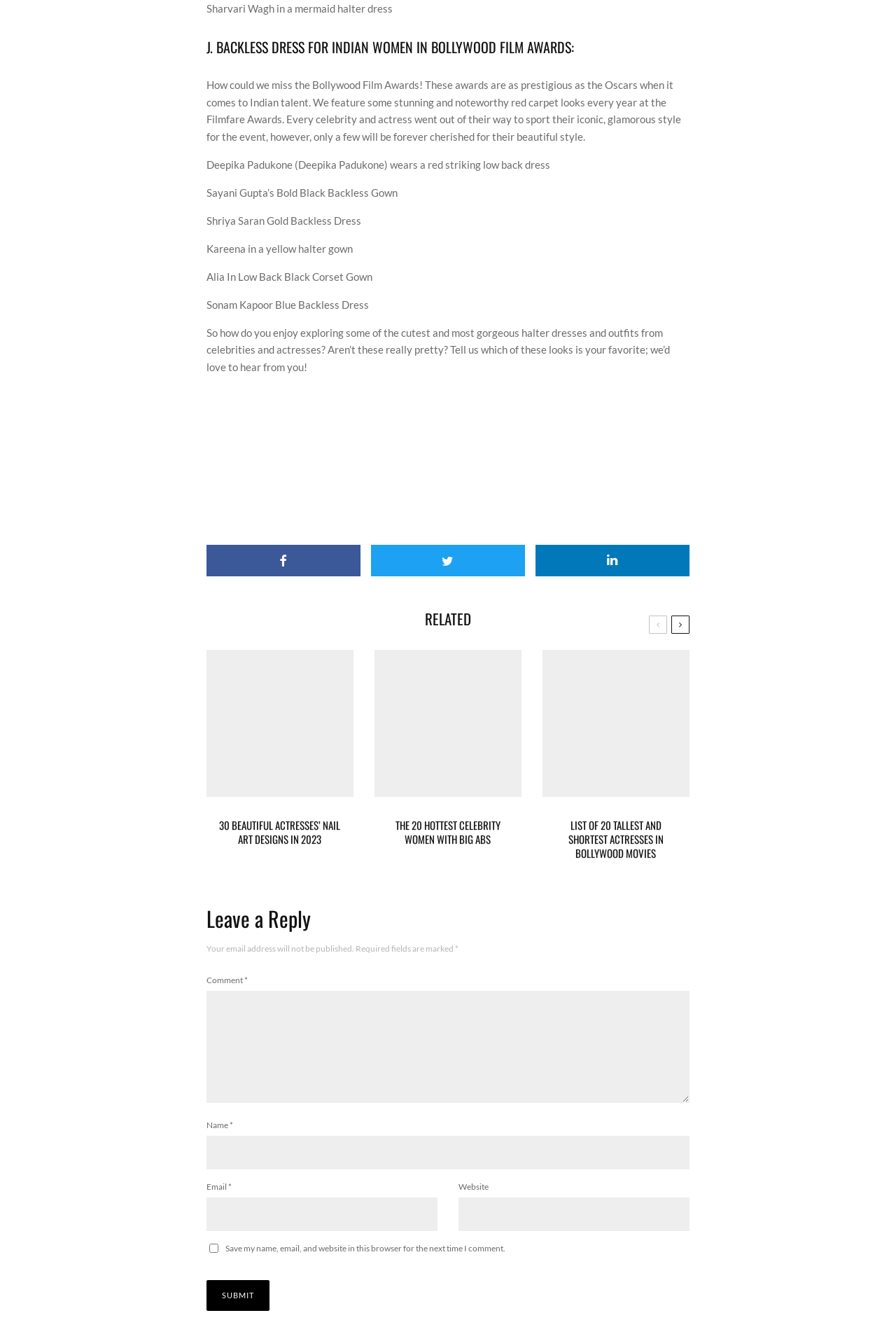Use a single word or phrase to answer the question:
What is the position of the 'Tweet' button?

Below the 'Share' button